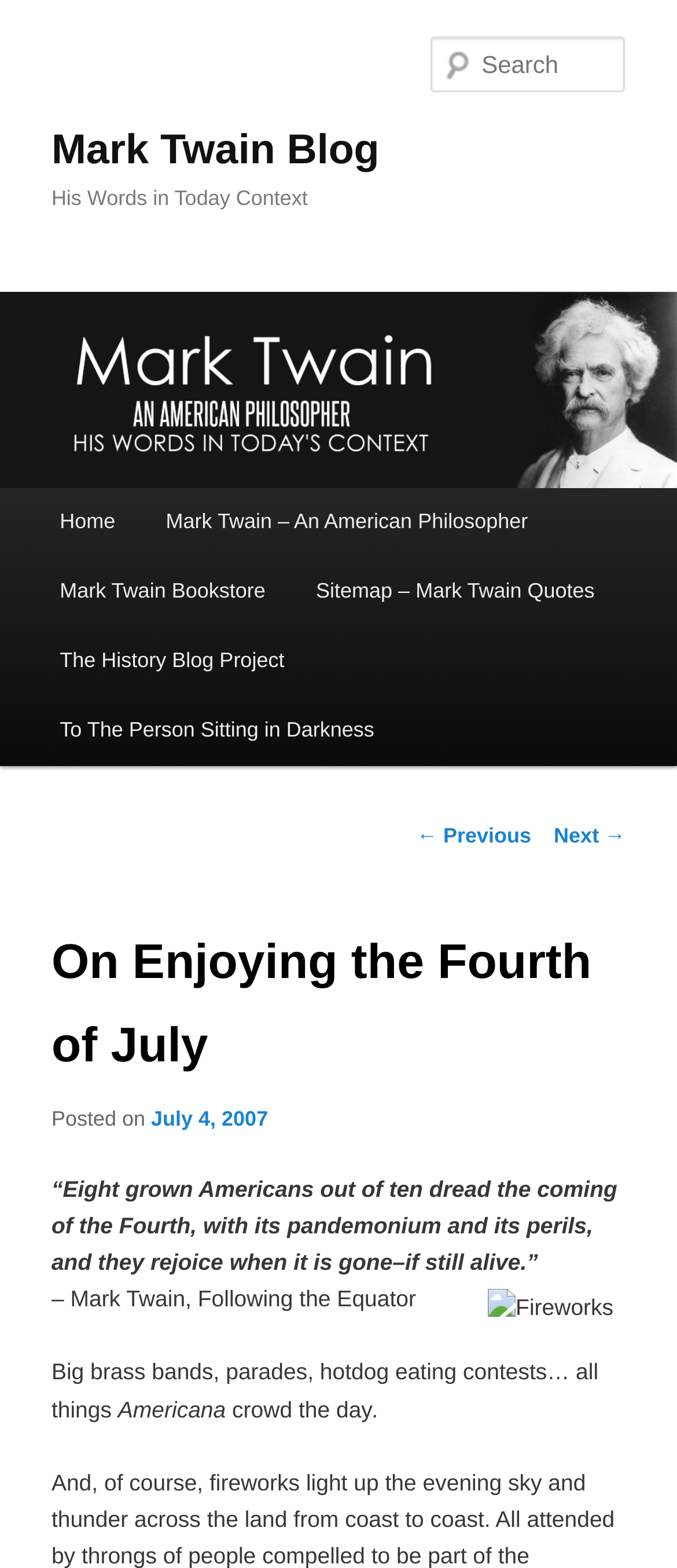Refer to the image and provide a thorough answer to this question:
What is the date of the post?

The date of the post can be found below the heading 'On Enjoying the Fourth of July' and is linked as 'July 4, 2007'.